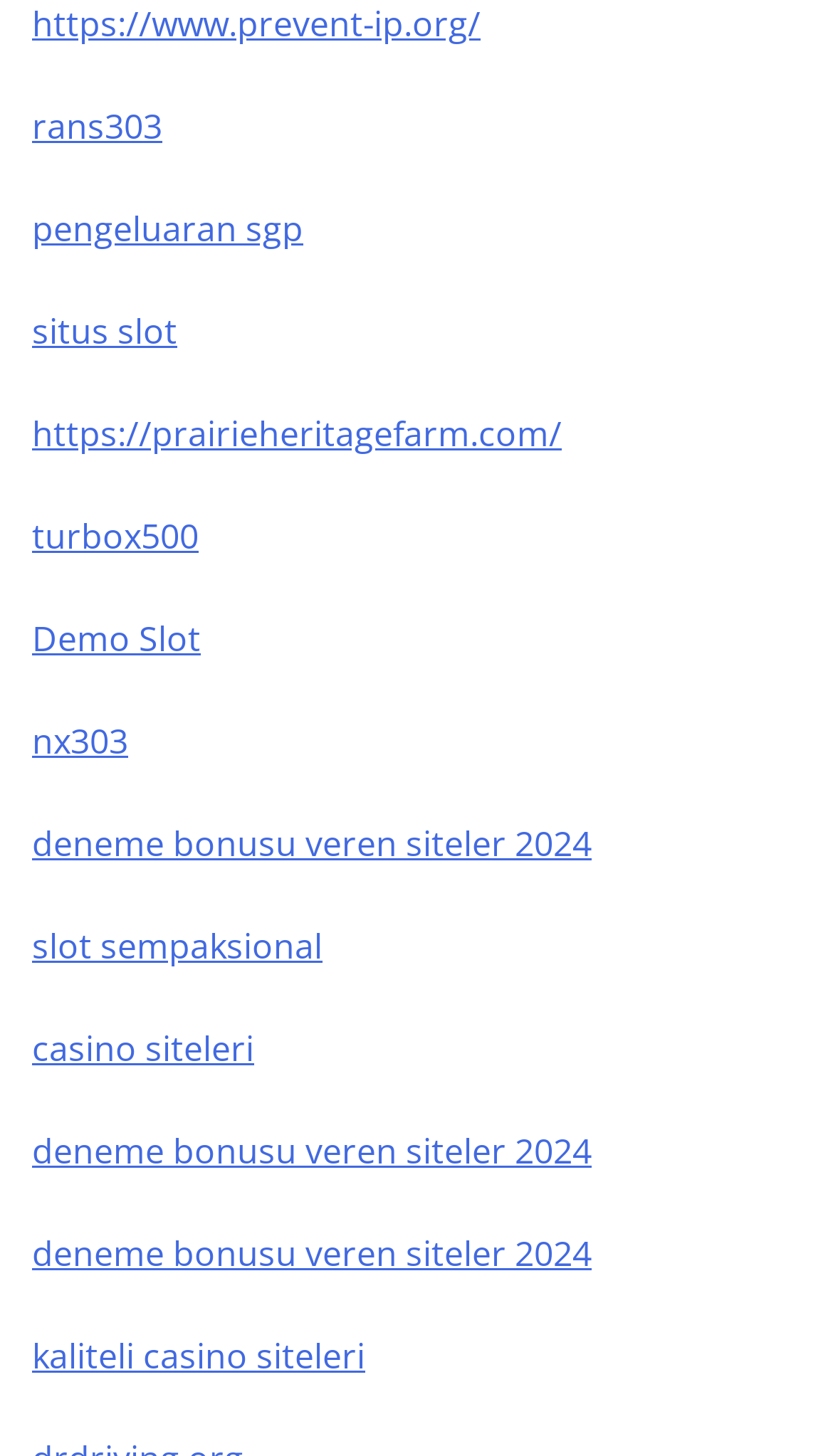Are there any links with the same text?
Using the information from the image, provide a comprehensive answer to the question.

After analyzing the OCR text of the links, I can see that there are three links with the same text 'deneme bonusu veren siteler 2024'. This suggests that these links may be duplicates or have the same purpose.